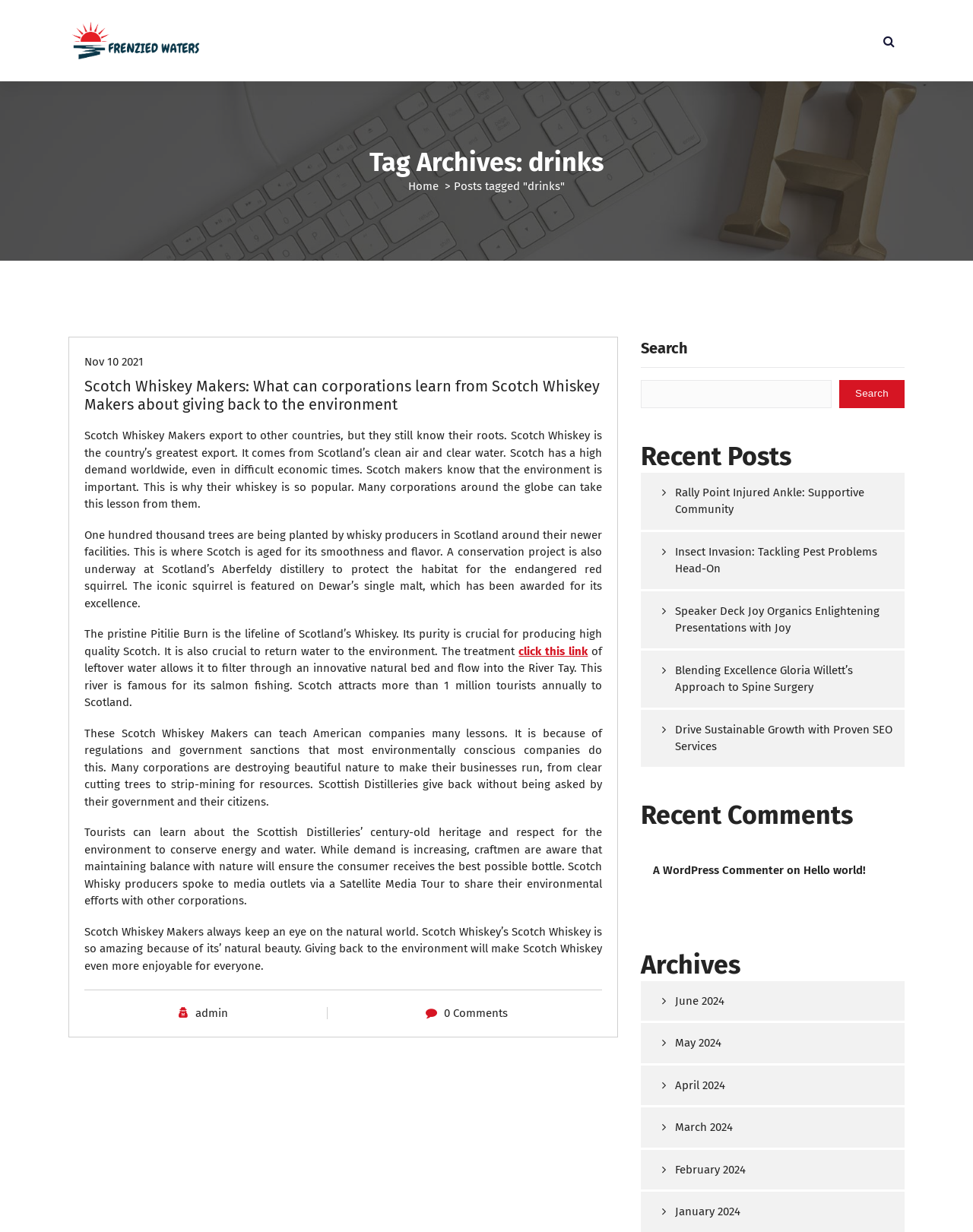Highlight the bounding box coordinates of the element you need to click to perform the following instruction: "Read the article about Scotch Whiskey Makers."

[0.087, 0.306, 0.619, 0.336]